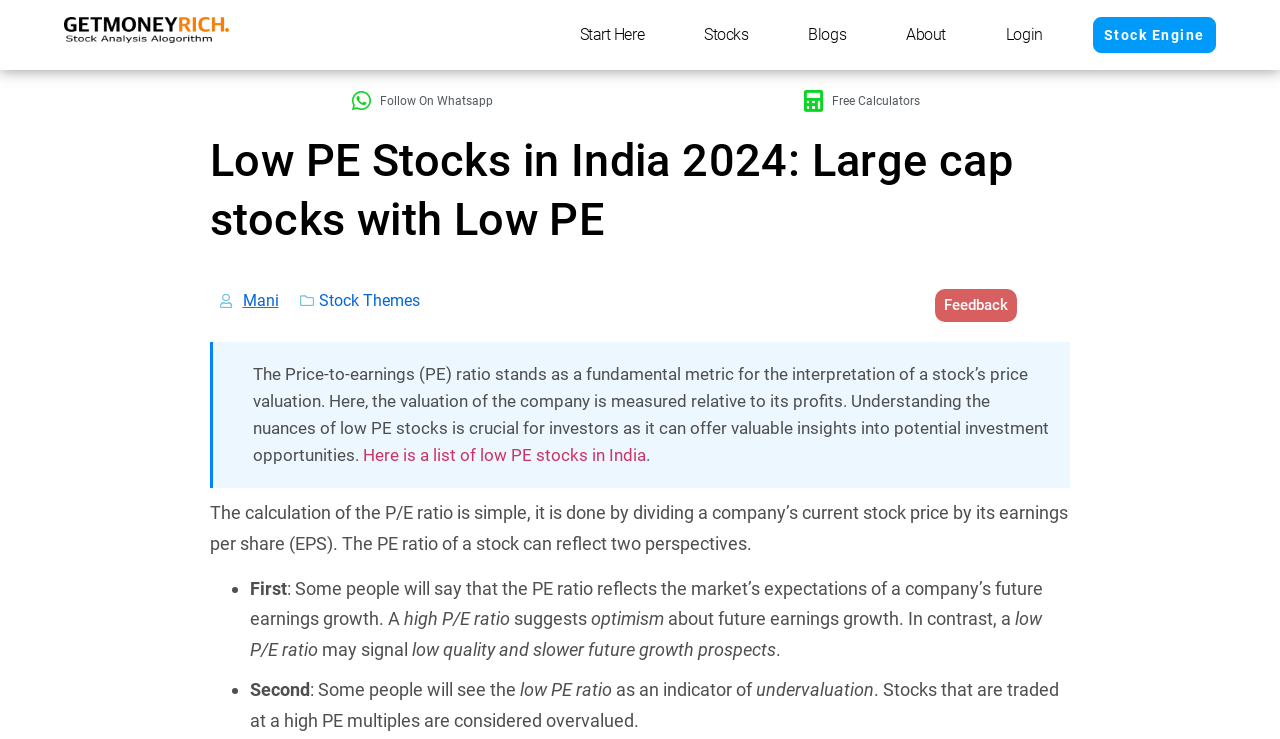Determine the bounding box coordinates of the section I need to click to execute the following instruction: "Click on the 'Stocks' link". Provide the coordinates as four float numbers between 0 and 1, i.e., [left, top, right, bottom].

[0.542, 0.026, 0.592, 0.069]